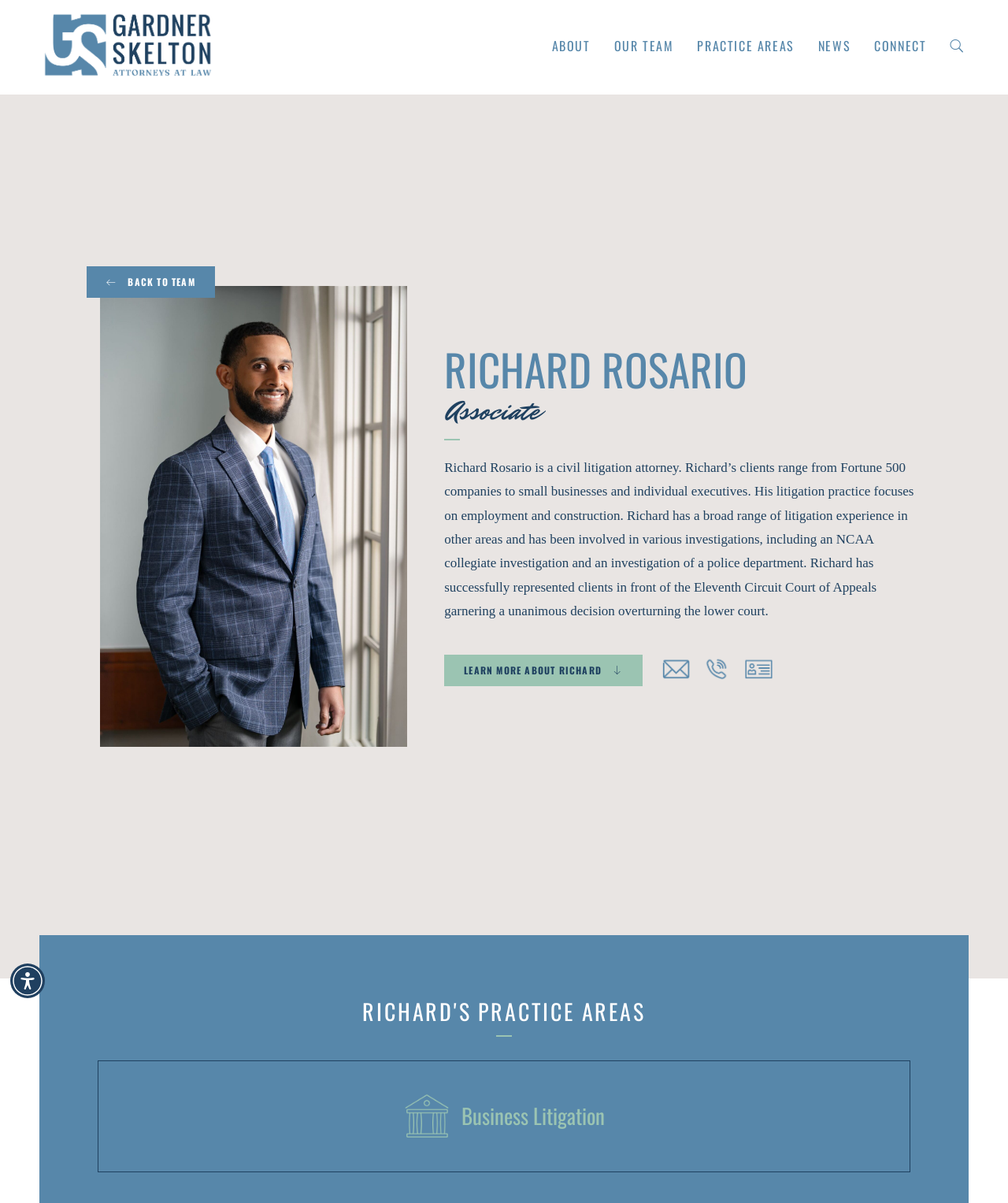Carefully observe the image and respond to the question with a detailed answer:
What is Richard Rosario's profession?

Based on the webpage, Richard Rosario is a civil litigation attorney, which is mentioned in the paragraph describing his practice areas and experience.